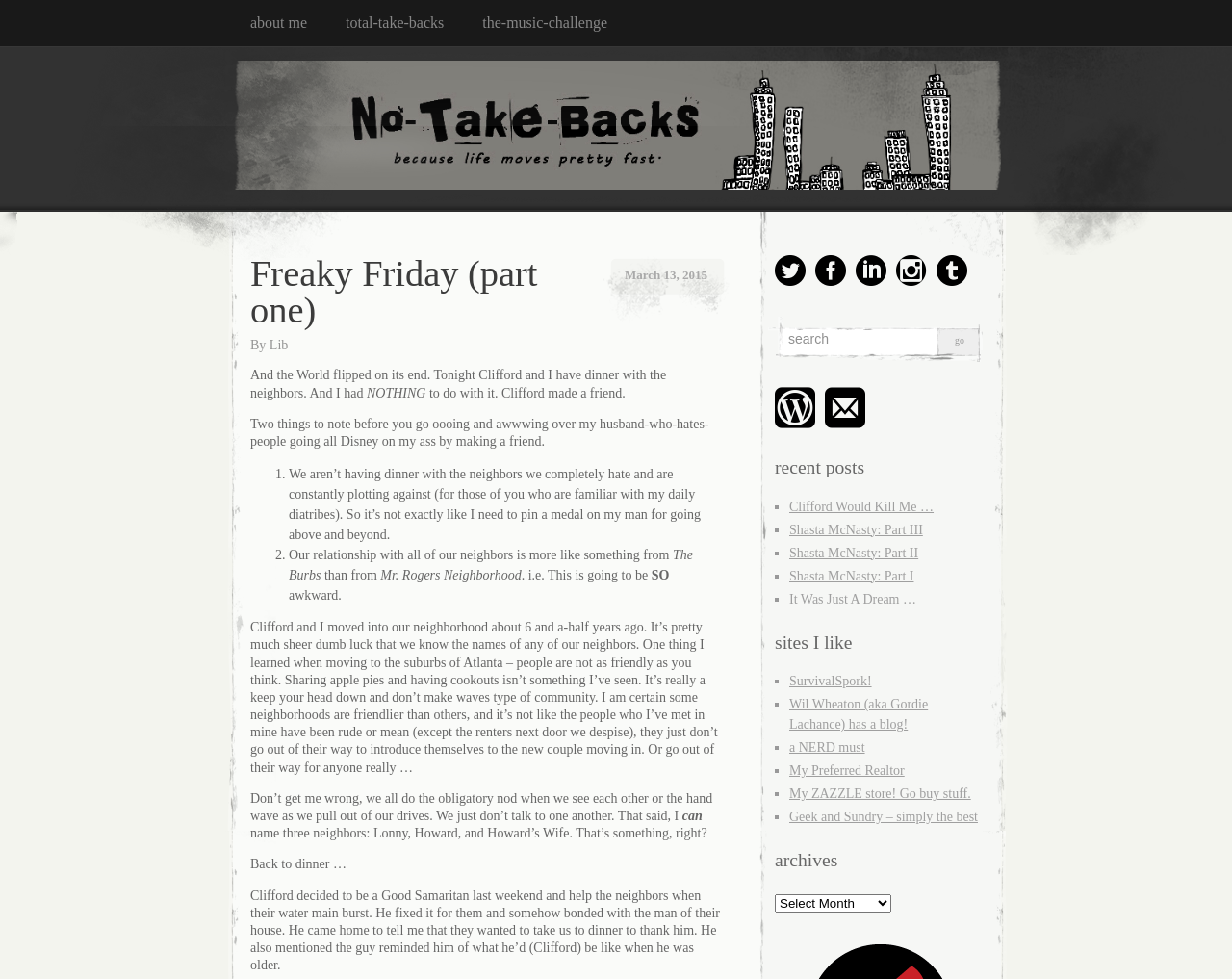What is the date of the blog post?
From the image, provide a succinct answer in one word or a short phrase.

March 13, 2015